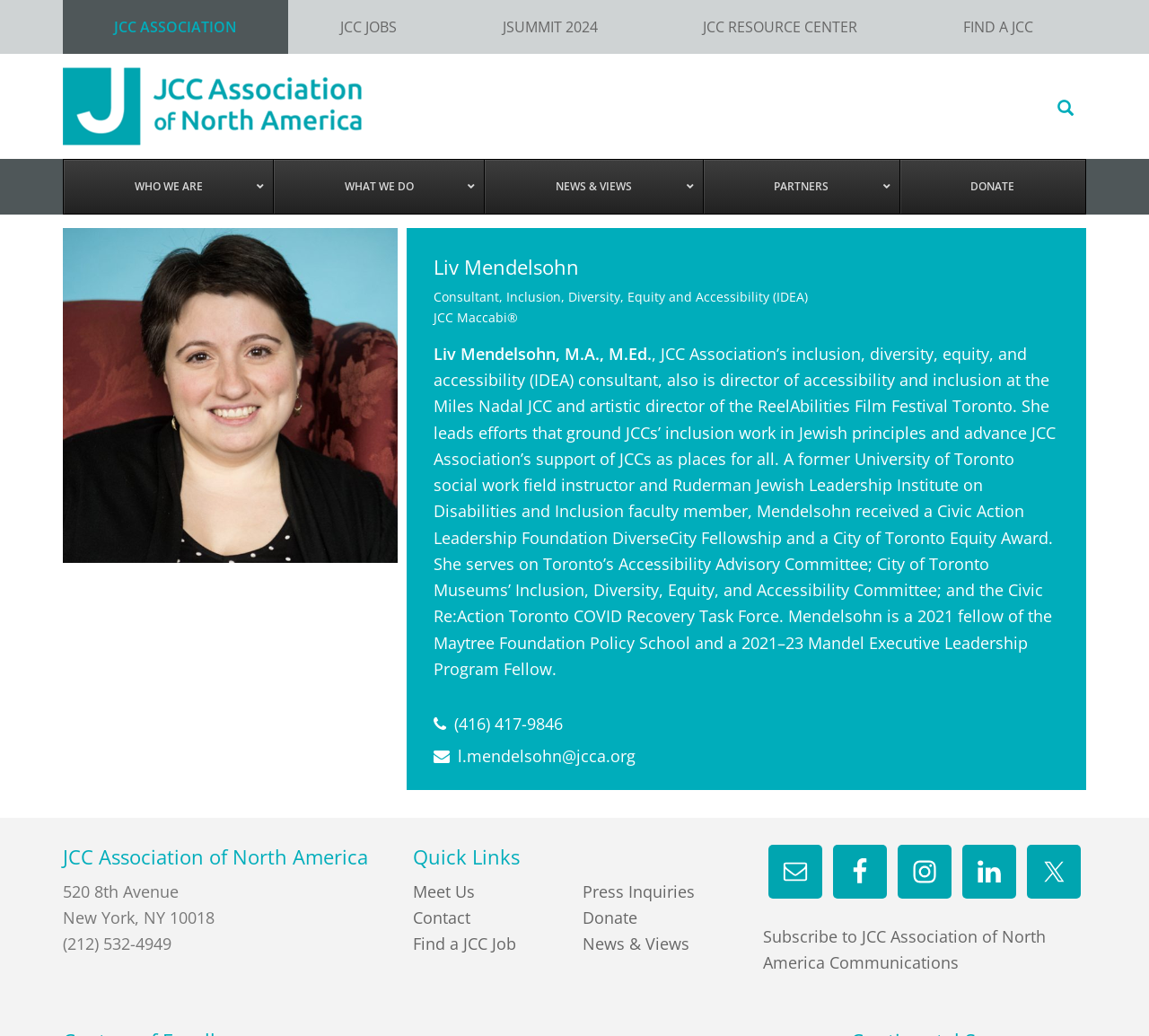Provide the bounding box coordinates of the section that needs to be clicked to accomplish the following instruction: "Click the 'chat' link."

None